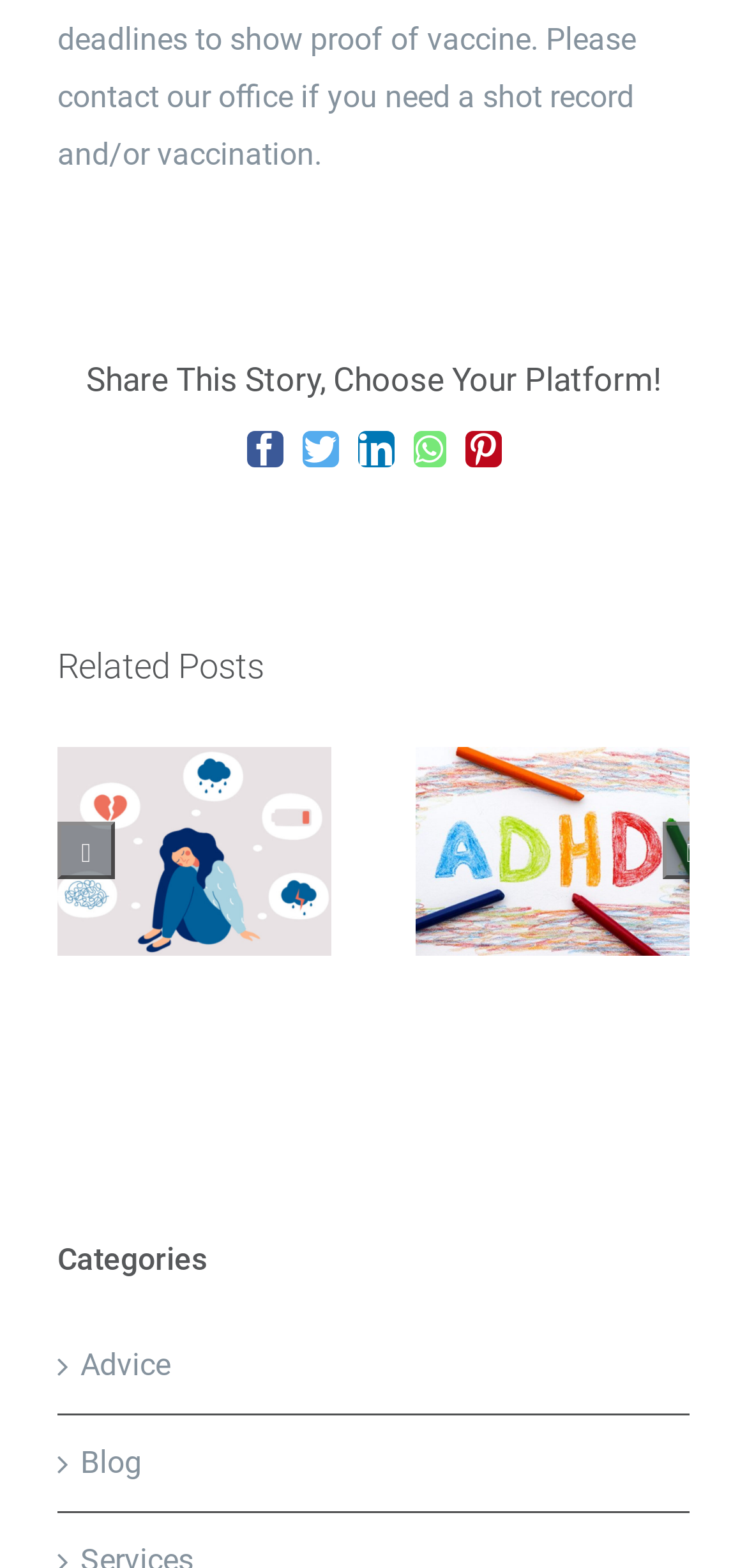Provide the bounding box coordinates in the format (top-left x, top-left y, bottom-right x, bottom-right y). All values are floating point numbers between 0 and 1. Determine the bounding box coordinate of the UI element described as: Recognizing ADHD in Children

[0.682, 0.516, 0.797, 0.571]